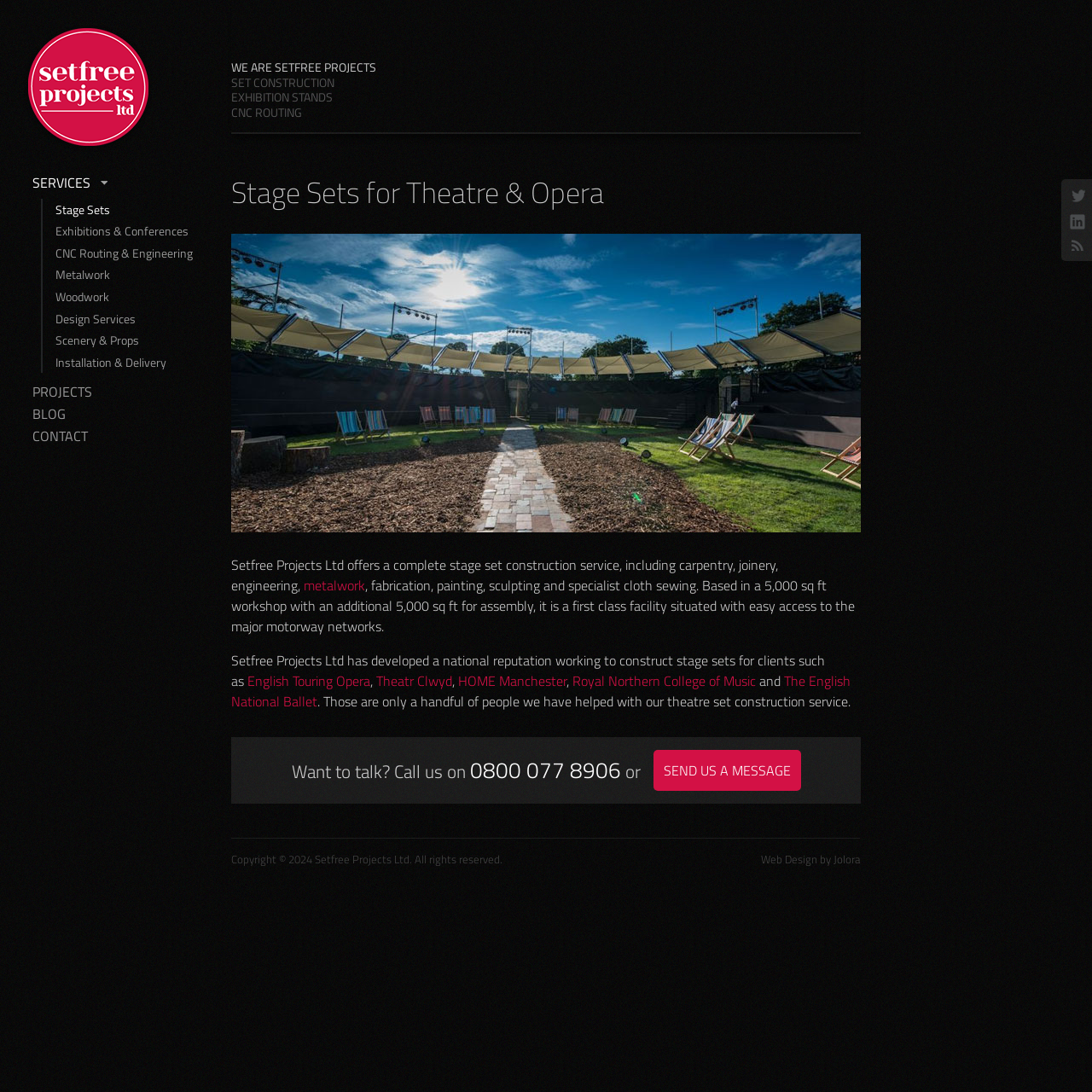Can you determine the bounding box coordinates of the area that needs to be clicked to fulfill the following instruction: "Click on Setfree Projects"?

[0.022, 0.023, 0.139, 0.139]